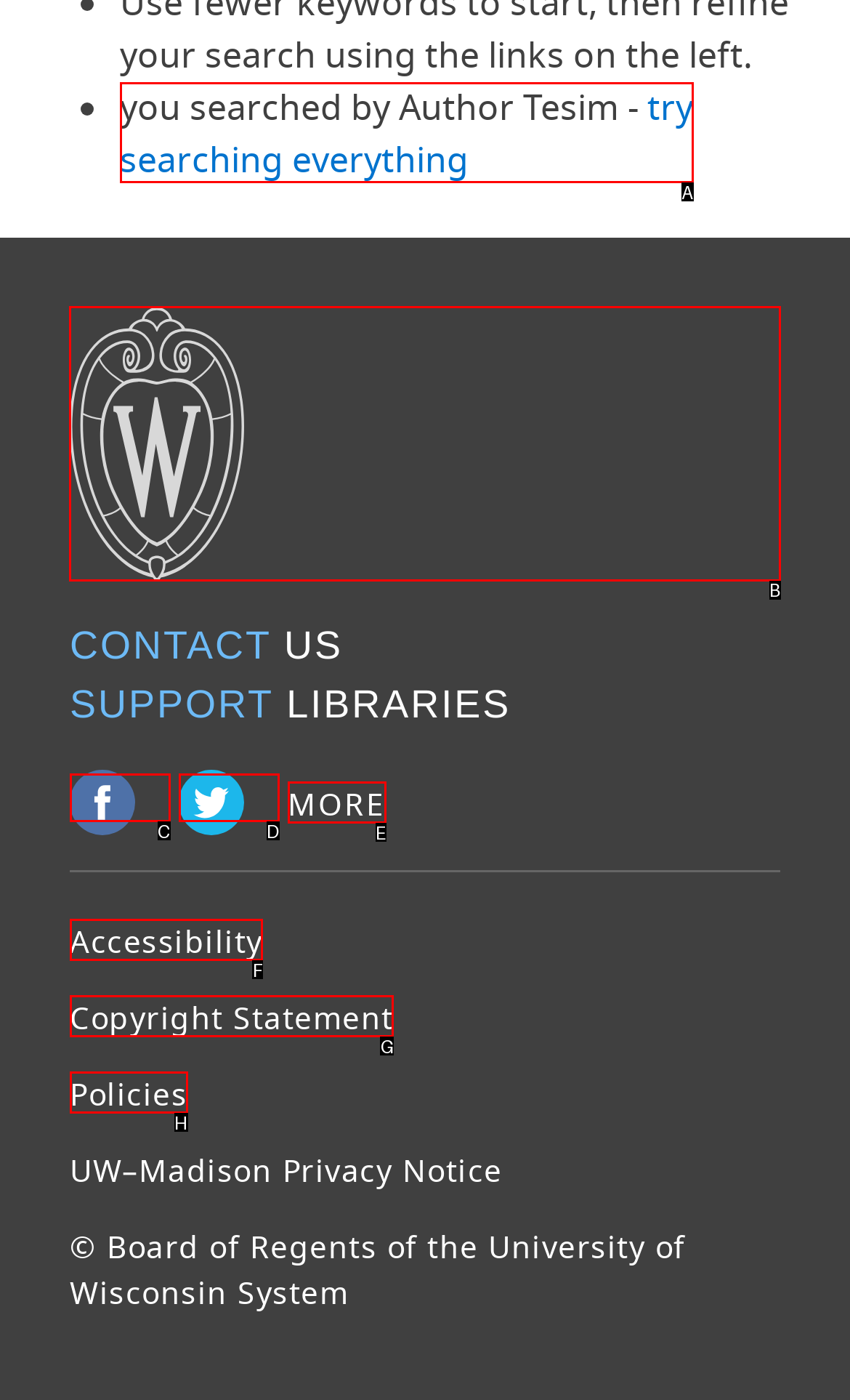From the given choices, which option should you click to complete this task: visit University of Wisconsin-Madison? Answer with the letter of the correct option.

B